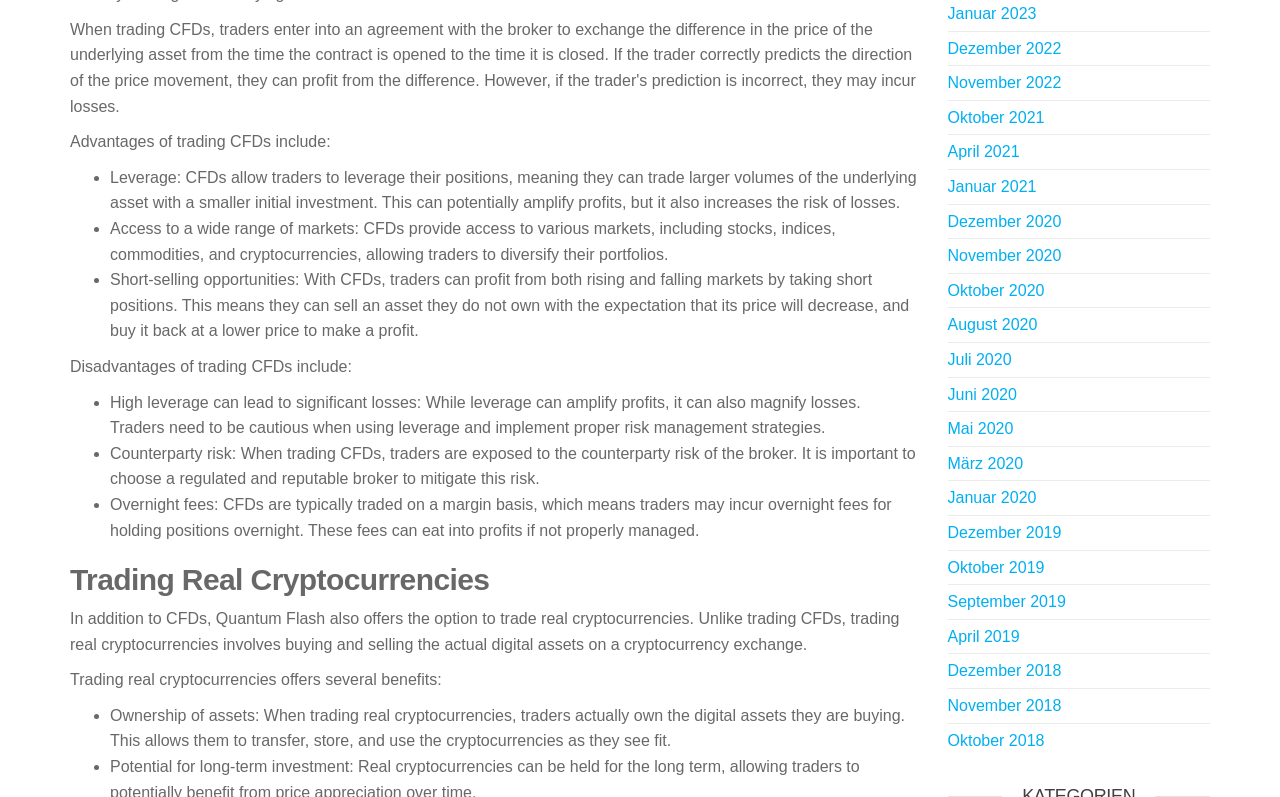Consider the image and give a detailed and elaborate answer to the question: 
What is the difference between trading CFDs and trading real cryptocurrencies?

The webpage explains that trading CFDs involves trading on a margin basis, whereas trading real cryptocurrencies involves buying and selling the actual digital assets. This means that when trading real cryptocurrencies, traders actually own the assets they are buying, which is not the case with CFDs.